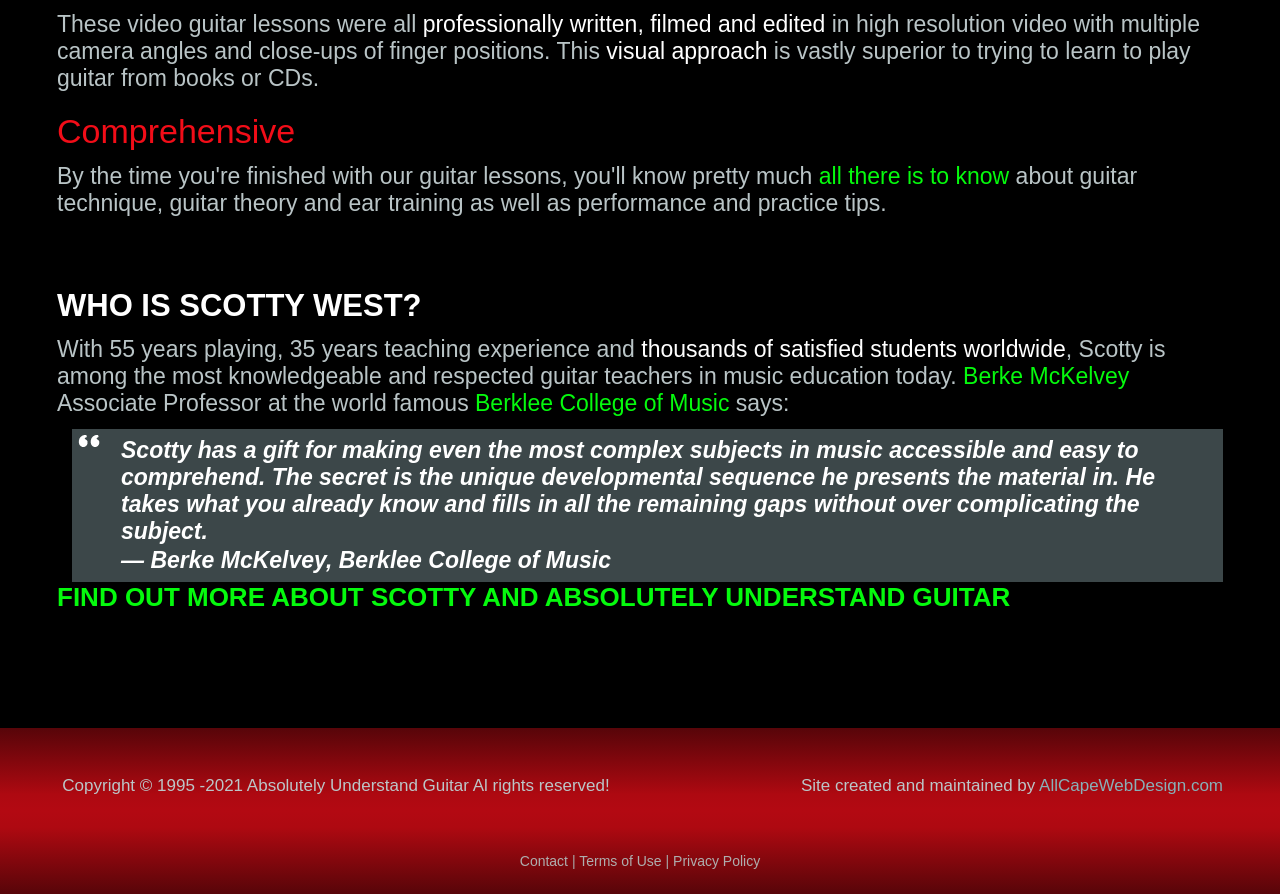Specify the bounding box coordinates of the area to click in order to follow the given instruction: "Click on 'all there is to know'."

[0.64, 0.182, 0.788, 0.211]